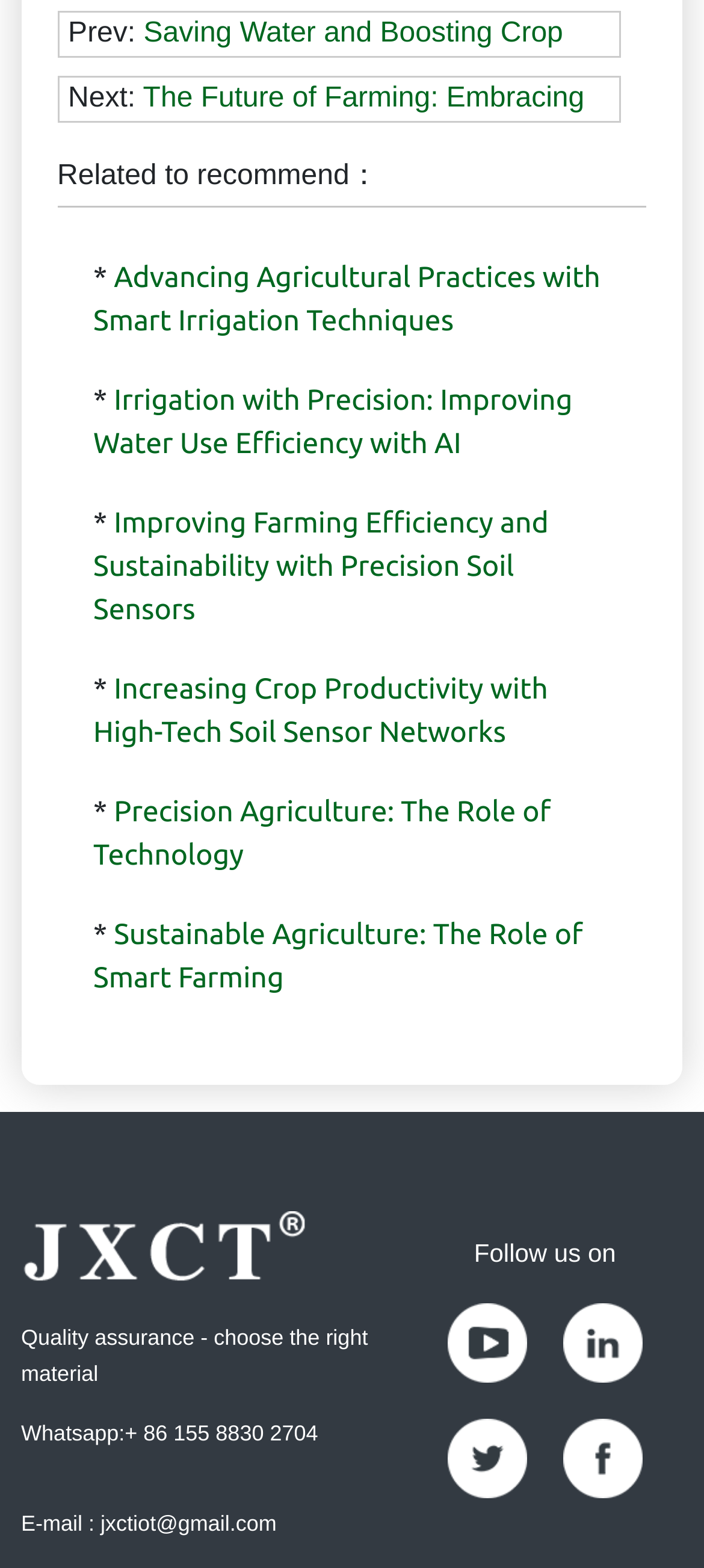Answer the question using only one word or a concise phrase: What is the contact email address?

jxctiot@gmail.com